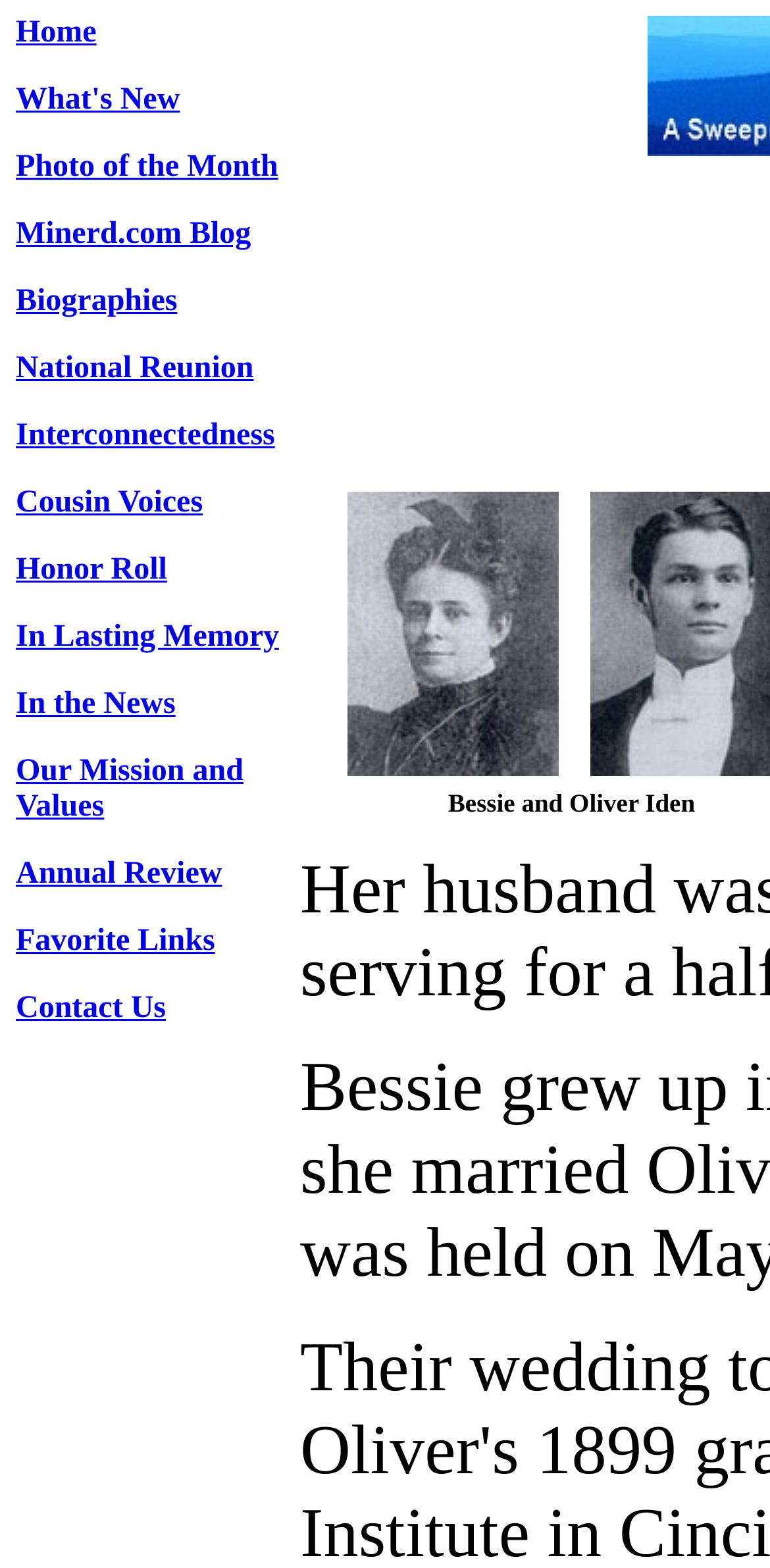Pinpoint the bounding box coordinates of the clickable element needed to complete the instruction: "view biographies". The coordinates should be provided as four float numbers between 0 and 1: [left, top, right, bottom].

[0.021, 0.181, 0.23, 0.203]